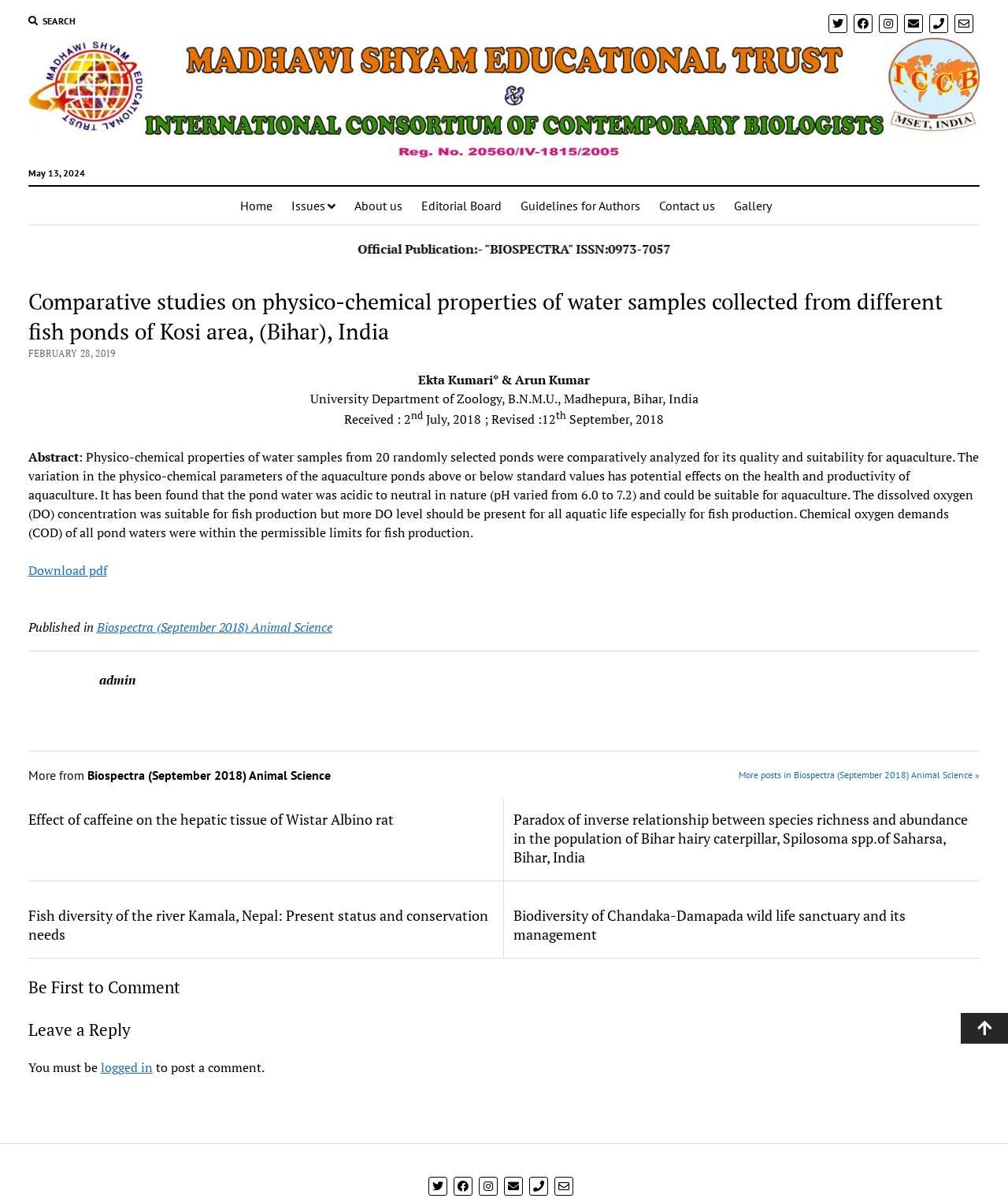What is the pH range of the pond water?
Give a single word or phrase answer based on the content of the image.

6.0 to 7.2